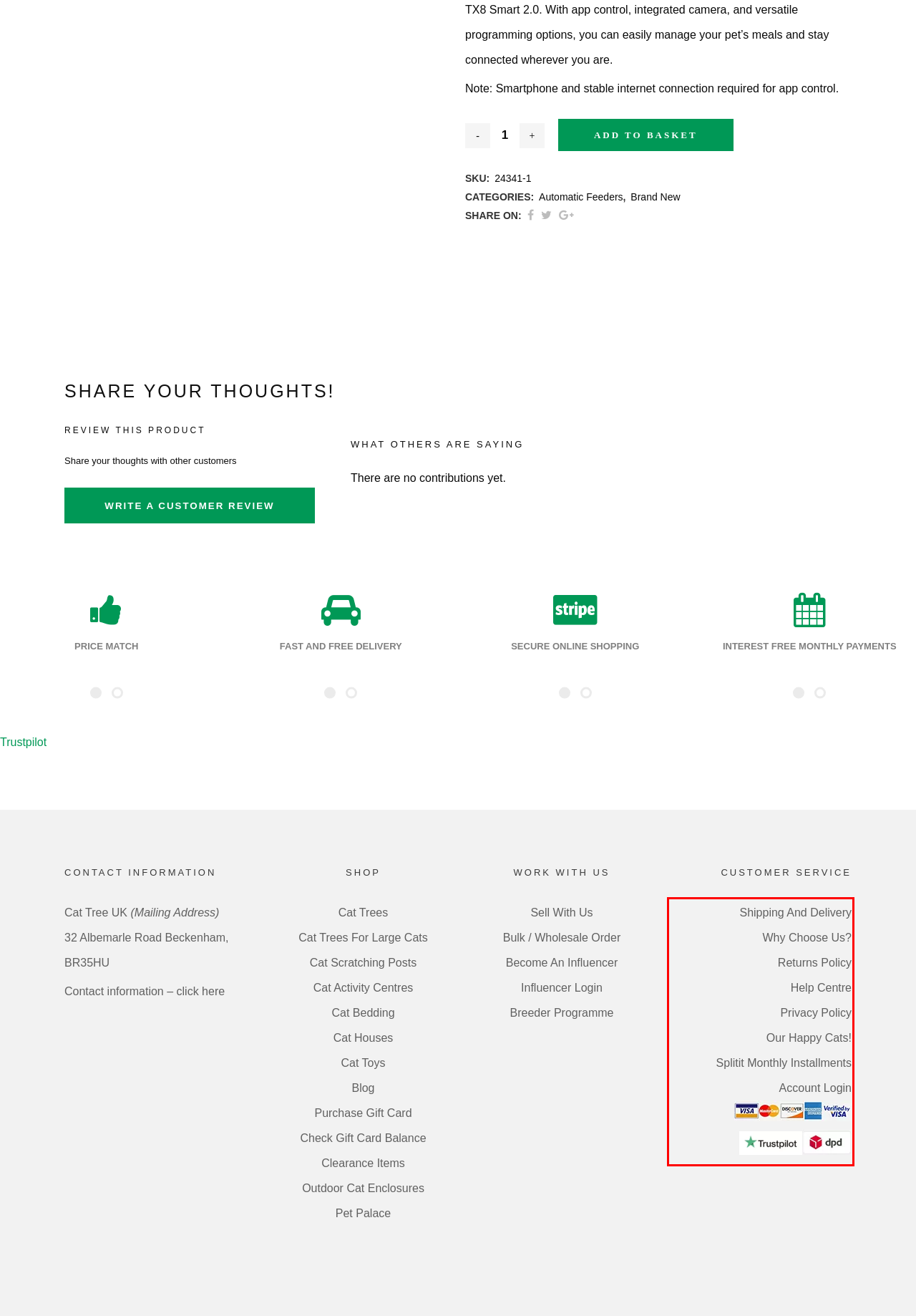Given a screenshot of a webpage containing a red bounding box, perform OCR on the text within this red bounding box and provide the text content.

Shipping And Delivery Why Choose Us? Returns Policy Help Centre Privacy Policy Our Happy Cats! Splitit Monthly Installments Account Login